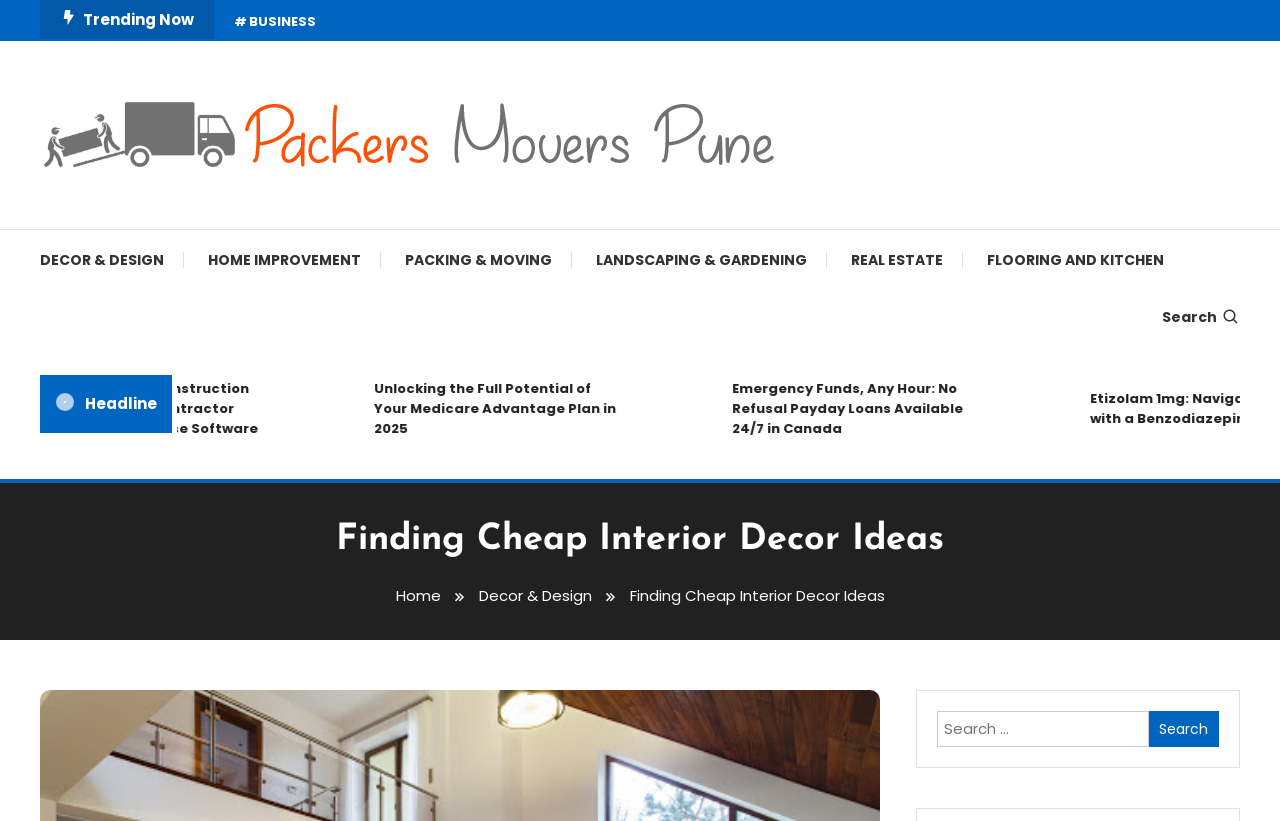How many main categories are listed on the webpage?
Carefully analyze the image and provide a detailed answer to the question.

I counted the number of main categories listed on the webpage by looking at the links 'DECOR & DESIGN', 'HOME IMPROVEMENT', 'PACKING & MOVING', 'LANDSCAPING & GARDENING', 'REAL ESTATE', and 'FLOORING AND KITCHEN'. There are 6 main categories in total.